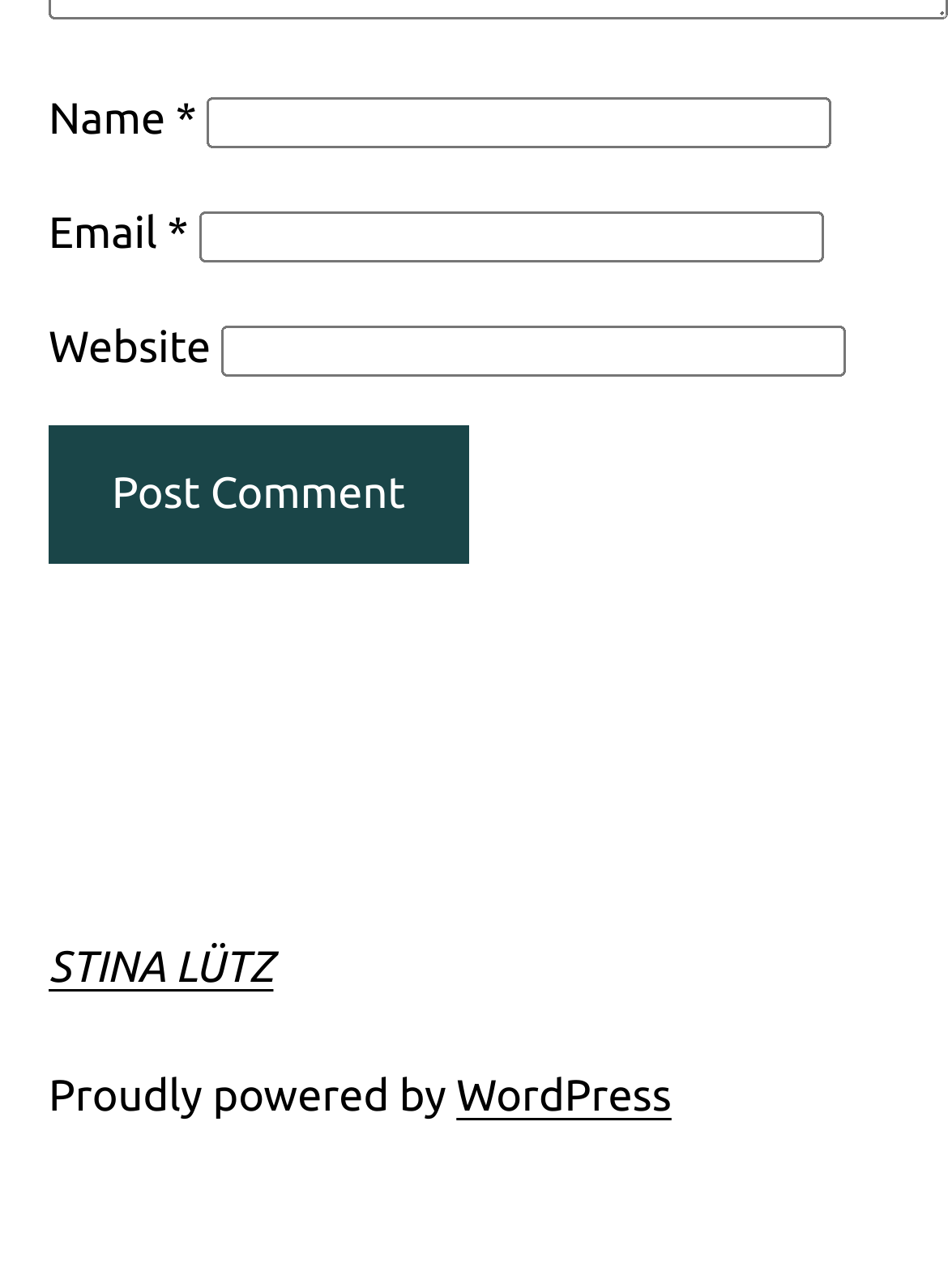Please find the bounding box coordinates (top-left x, top-left y, bottom-right x, bottom-right y) in the screenshot for the UI element described as follows: parent_node: Email * aria-describedby="email-notes" name="email"

[0.209, 0.164, 0.868, 0.203]